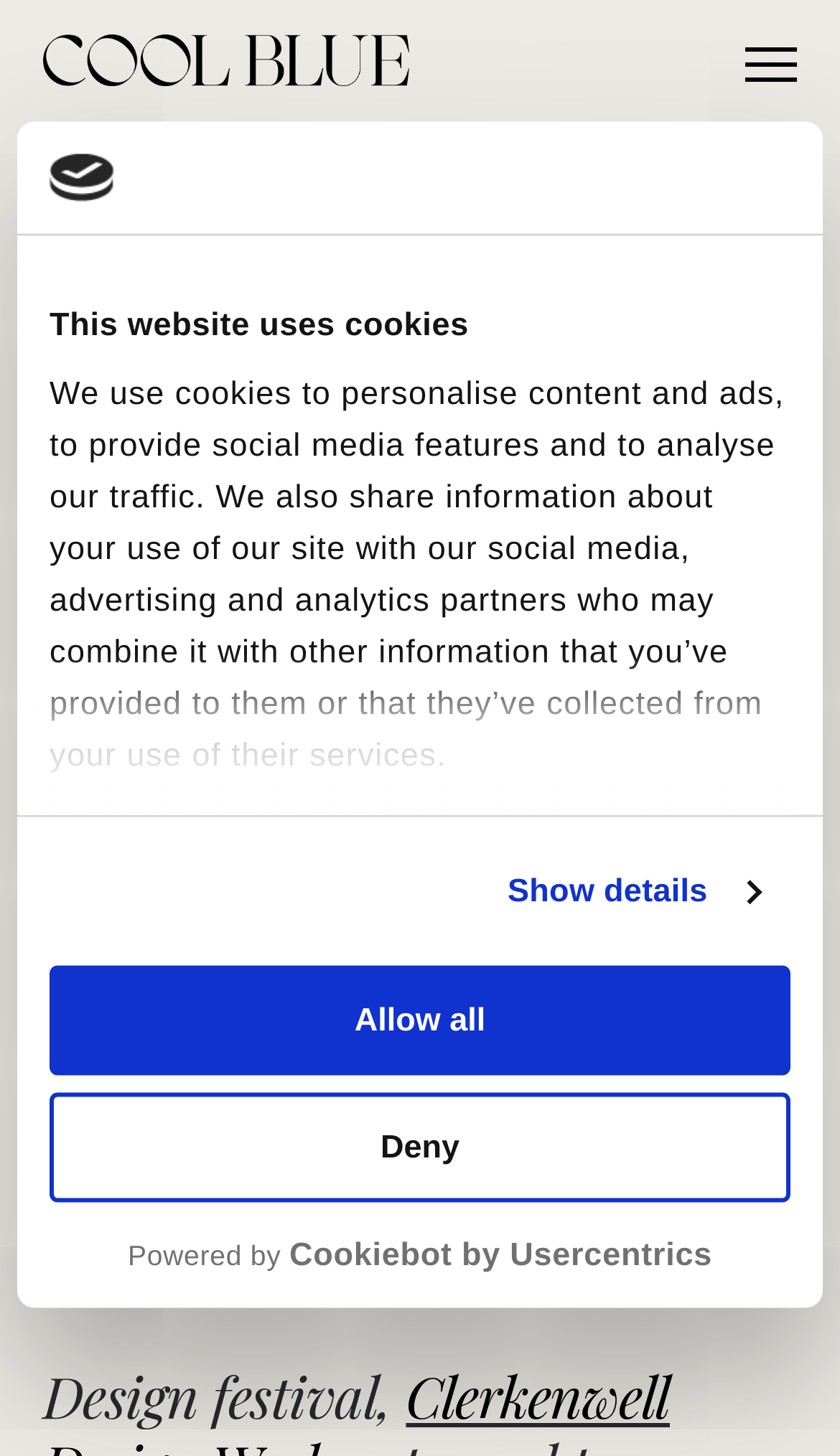Extract the main heading text from the webpage.

Clerkenwell Design Week 2023 Highlights.